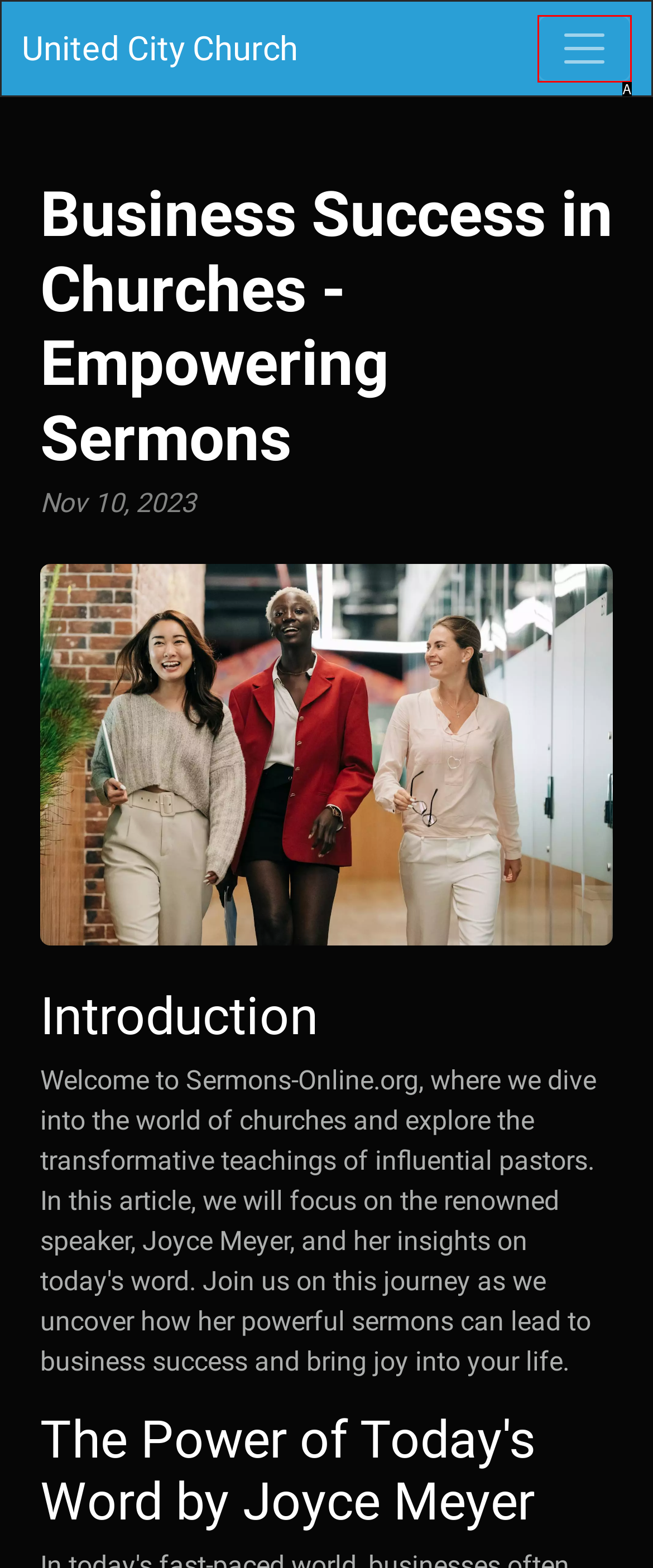Please determine which option aligns with the description: aria-label="Toggle navigation". Respond with the option’s letter directly from the available choices.

A